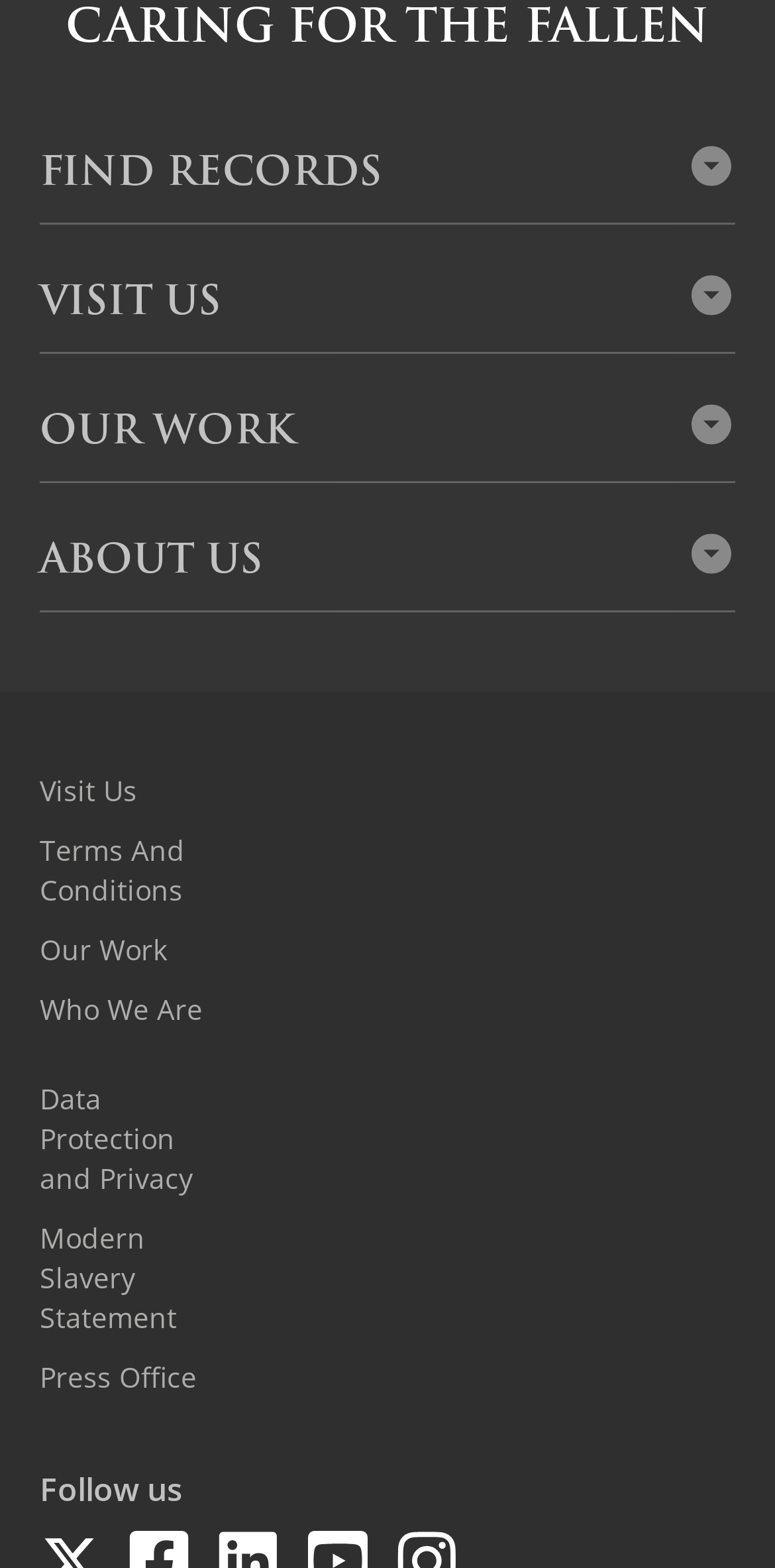Provide your answer in one word or a succinct phrase for the question: 
What types of apps does the organization offer?

Unknown